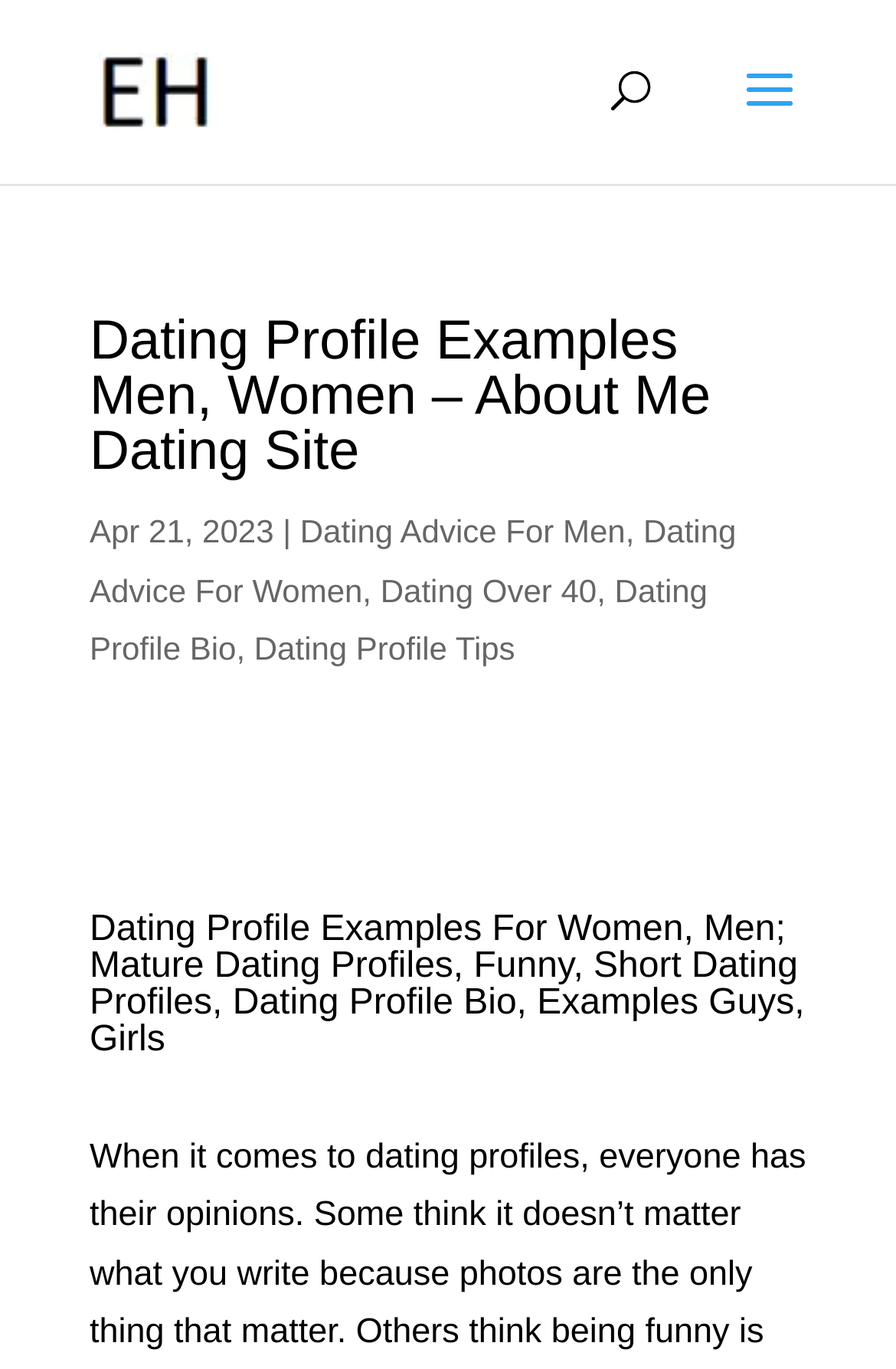Generate a comprehensive caption for the webpage you are viewing.

This webpage is about online dating profile examples, catering to various demographics such as men, women, single moms, seniors, and individuals over 40 and 50. At the top-left corner, there is a link to a dating coach and online dating photographer in the San Francisco Bay Area, accompanied by an image. 

Below this, a search bar spans across the top of the page, taking up about half of the screen width. 

The main content begins with a heading that reads "Dating Profile Examples Men, Women – About Me Dating Site". This is followed by a date, "Apr 21, 2023", and a series of links to different dating advice sections, including "Dating Advice For Men", "Dating Advice For Women", "Dating Over 40", "Dating Profile Bio", and "Dating Profile Tips". These links are arranged horizontally, with commas separating them.

Further down, there is a prominent heading that lists various types of dating profiles, including examples for women, men, mature dating profiles, funny, short dating profiles, and dating profile bio examples for guys and girls.